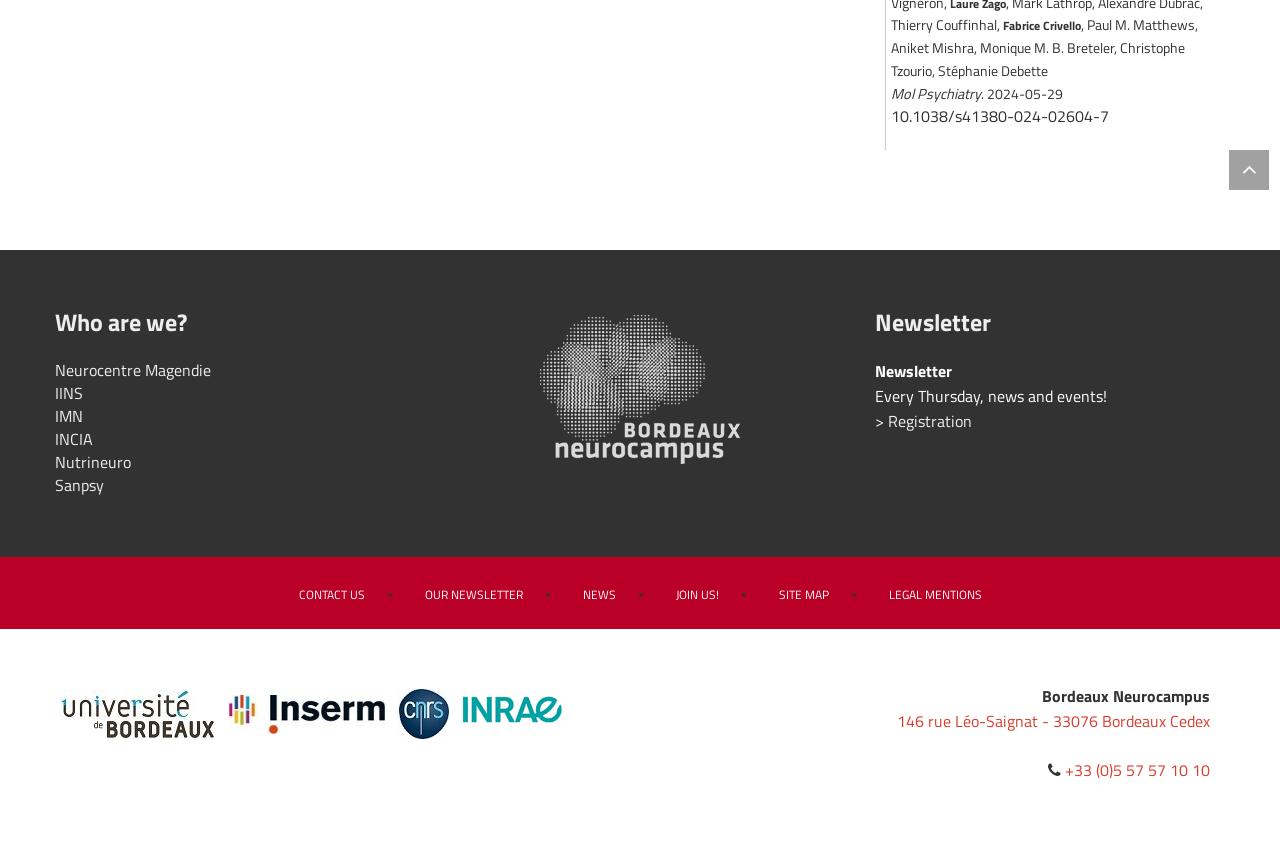Show the bounding box coordinates of the element that should be clicked to complete the task: "Get the address of Bordeaux Neurocampus".

[0.701, 0.823, 0.945, 0.851]